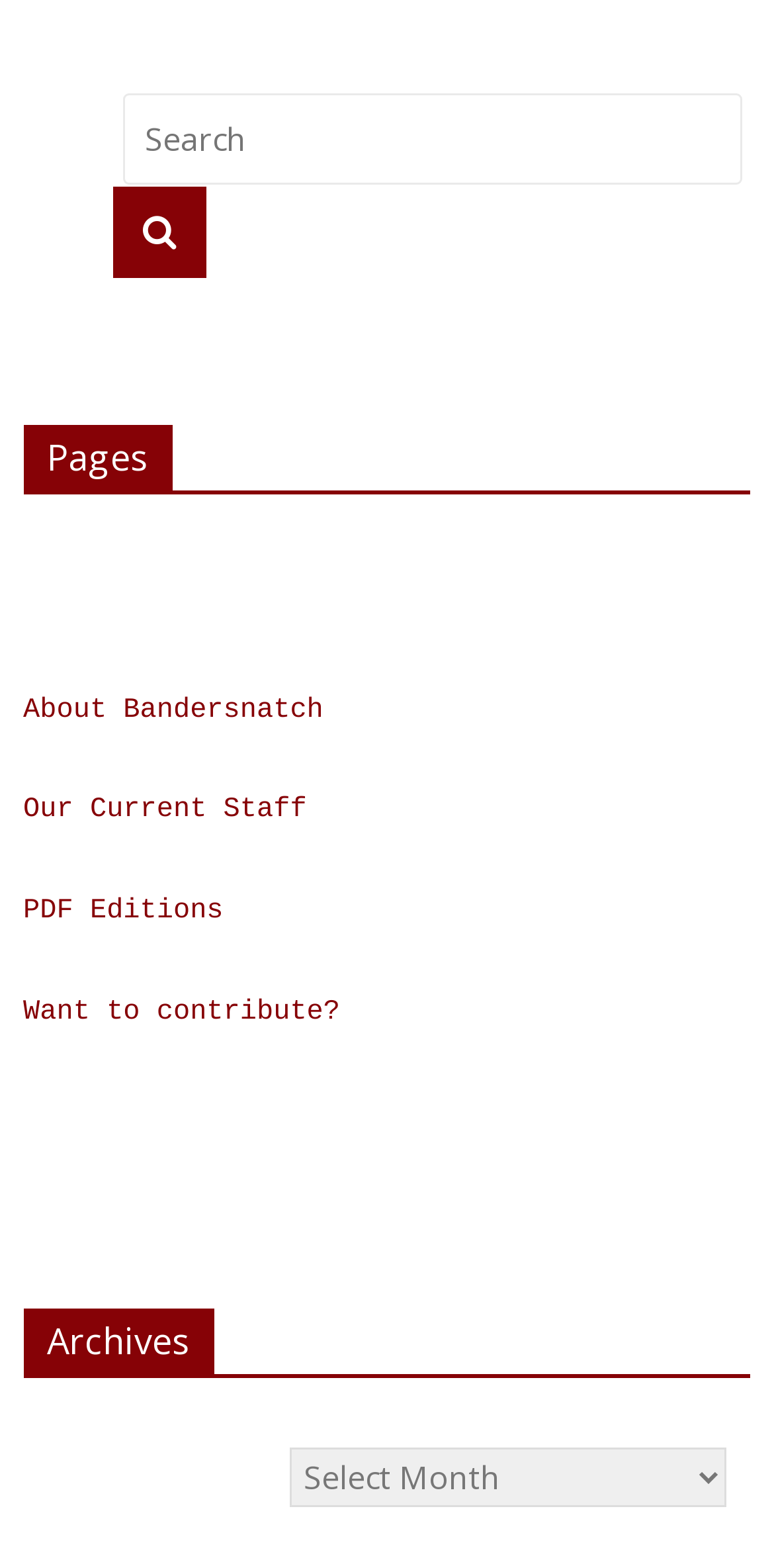Using the webpage screenshot and the element description name="s" placeholder="Search", determine the bounding box coordinates. Specify the coordinates in the format (top-left x, top-left y, bottom-right x, bottom-right y) with values ranging from 0 to 1.

[0.159, 0.059, 0.958, 0.117]